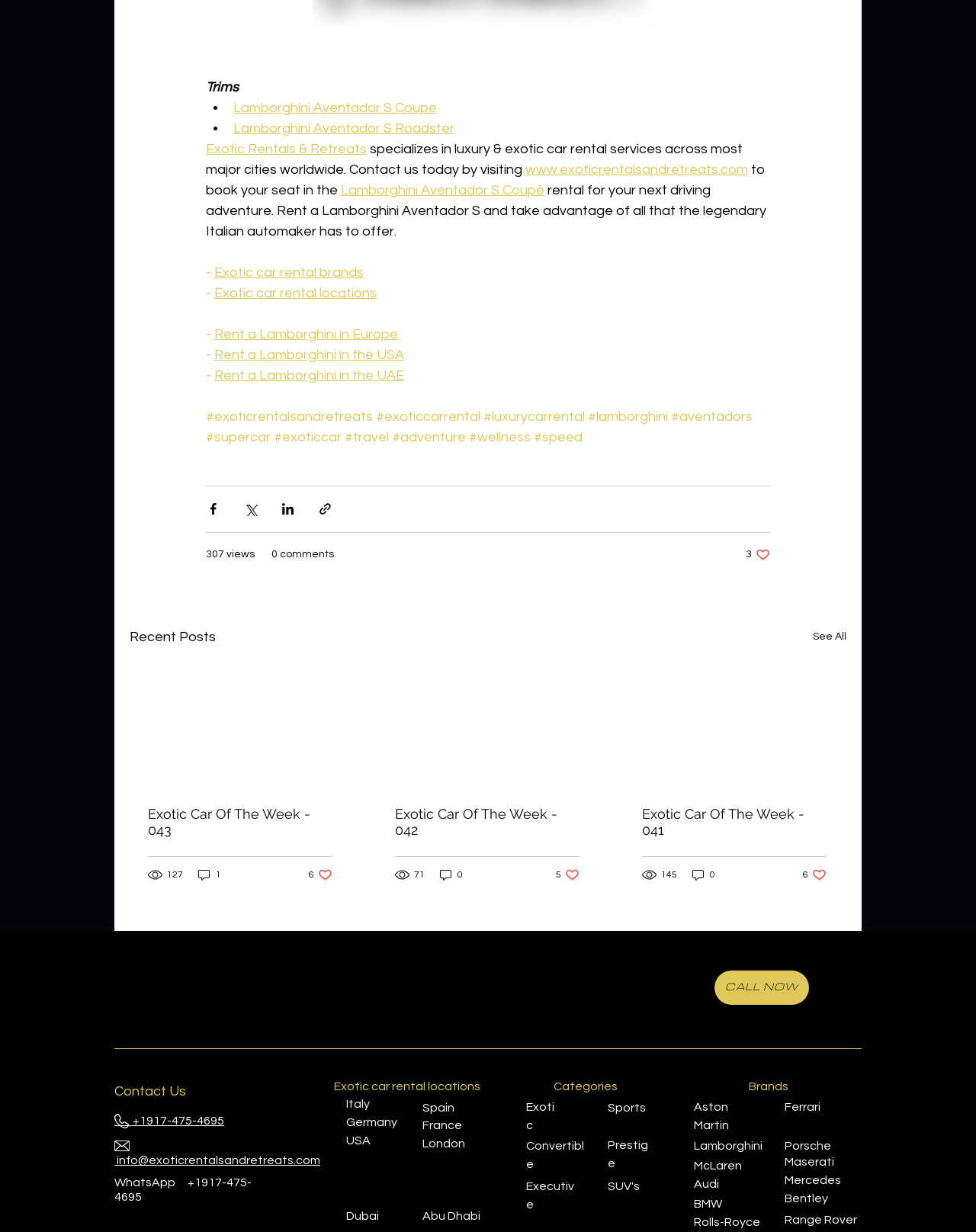Identify the bounding box coordinates for the element you need to click to achieve the following task: "Call now". The coordinates must be four float values ranging from 0 to 1, formatted as [left, top, right, bottom].

[0.732, 0.788, 0.829, 0.816]